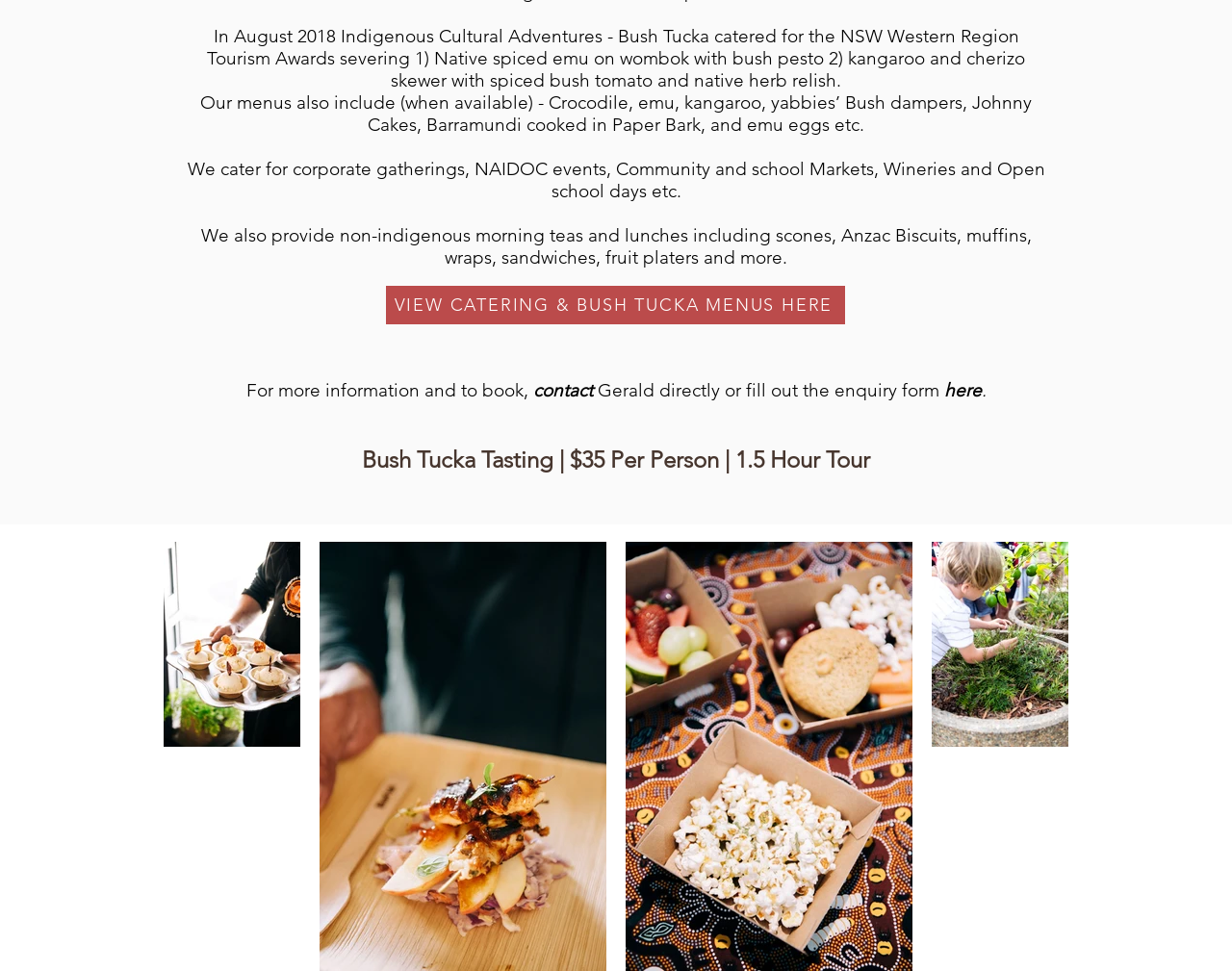Locate the UI element that matches the description here. in the webpage screenshot. Return the bounding box coordinates in the format (top-left x, top-left y, bottom-right x, bottom-right y), with values ranging from 0 to 1.

[0.766, 0.39, 0.8, 0.413]